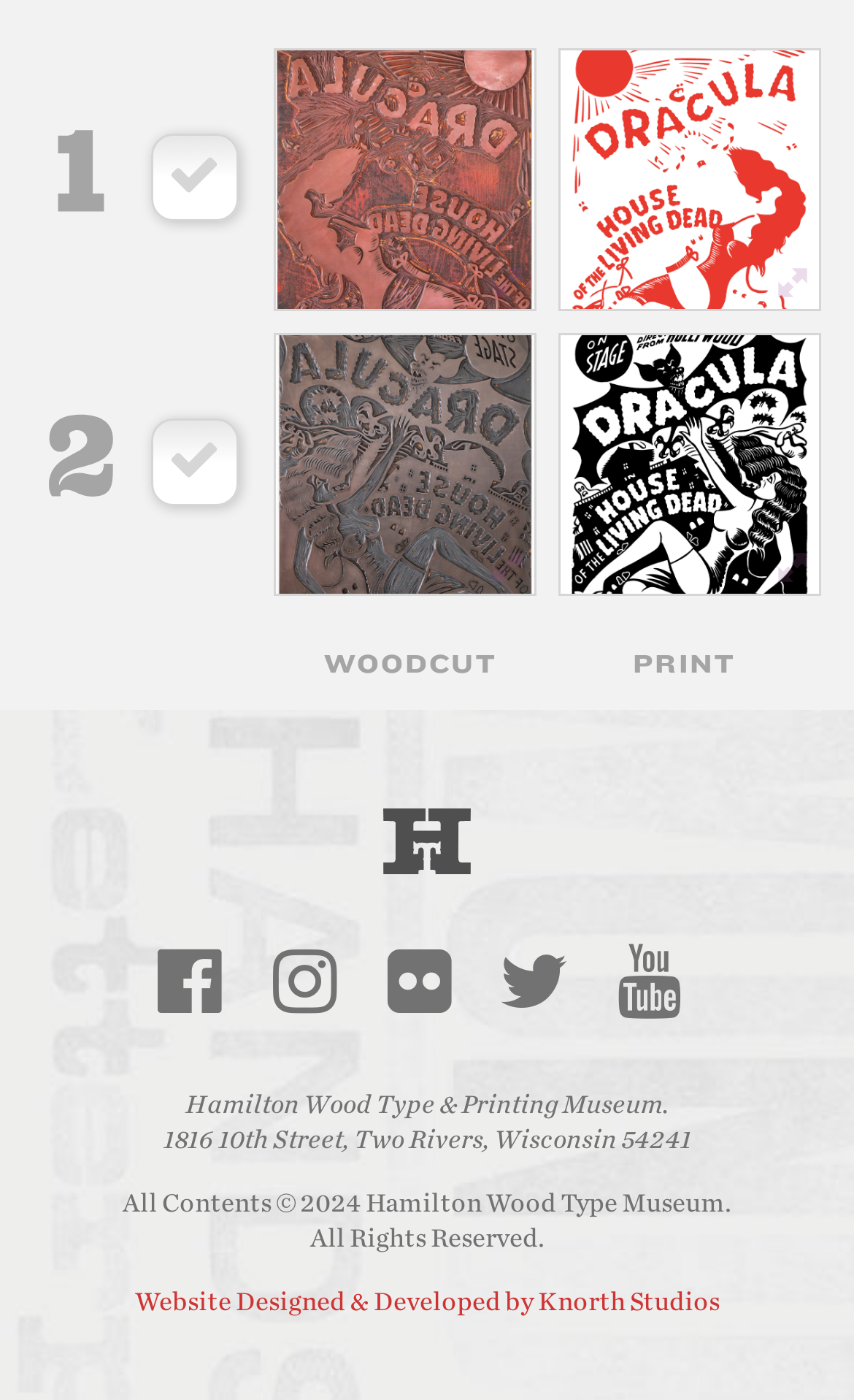Please identify the bounding box coordinates of the element that needs to be clicked to perform the following instruction: "click the button with a plus sign".

[0.176, 0.299, 0.278, 0.361]